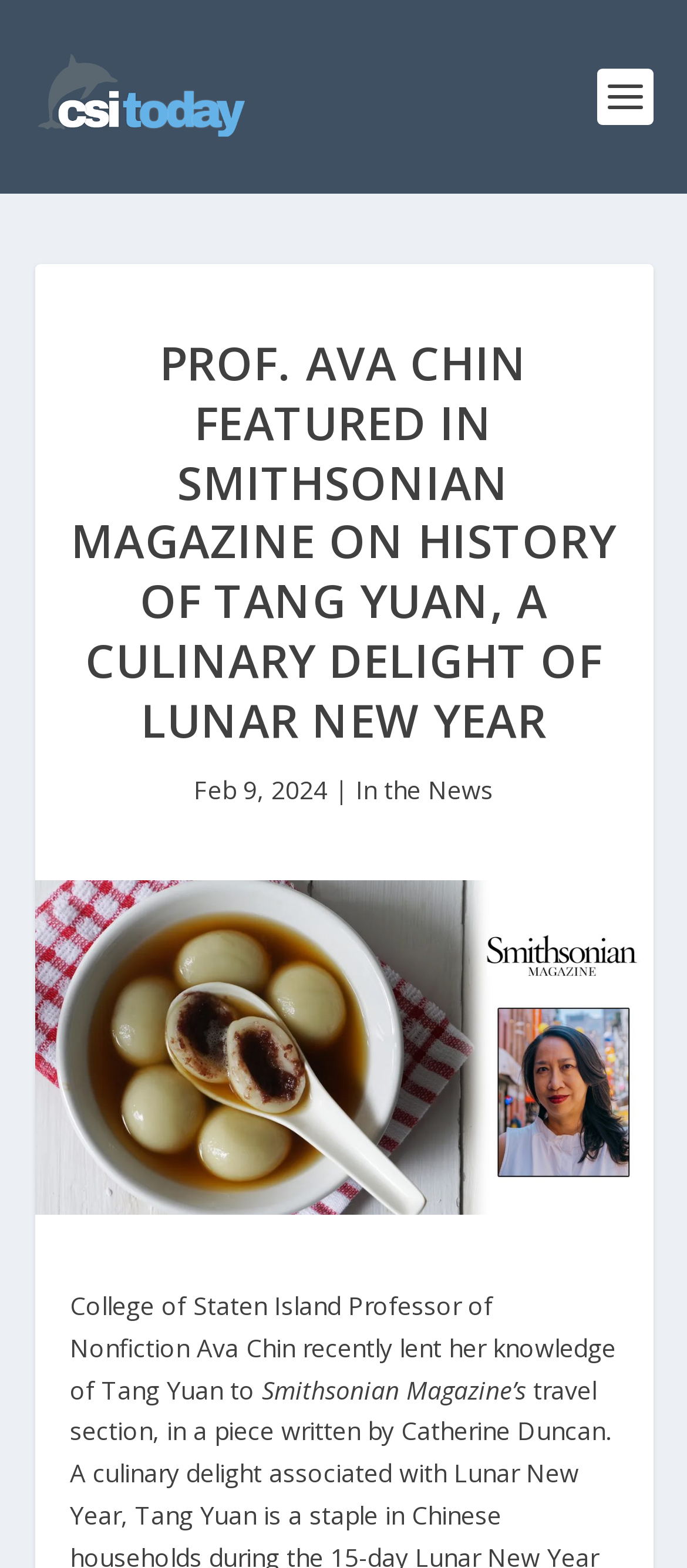Extract the bounding box coordinates for the UI element described by the text: "In the News". The coordinates should be in the form of [left, top, right, bottom] with values between 0 and 1.

[0.518, 0.492, 0.718, 0.514]